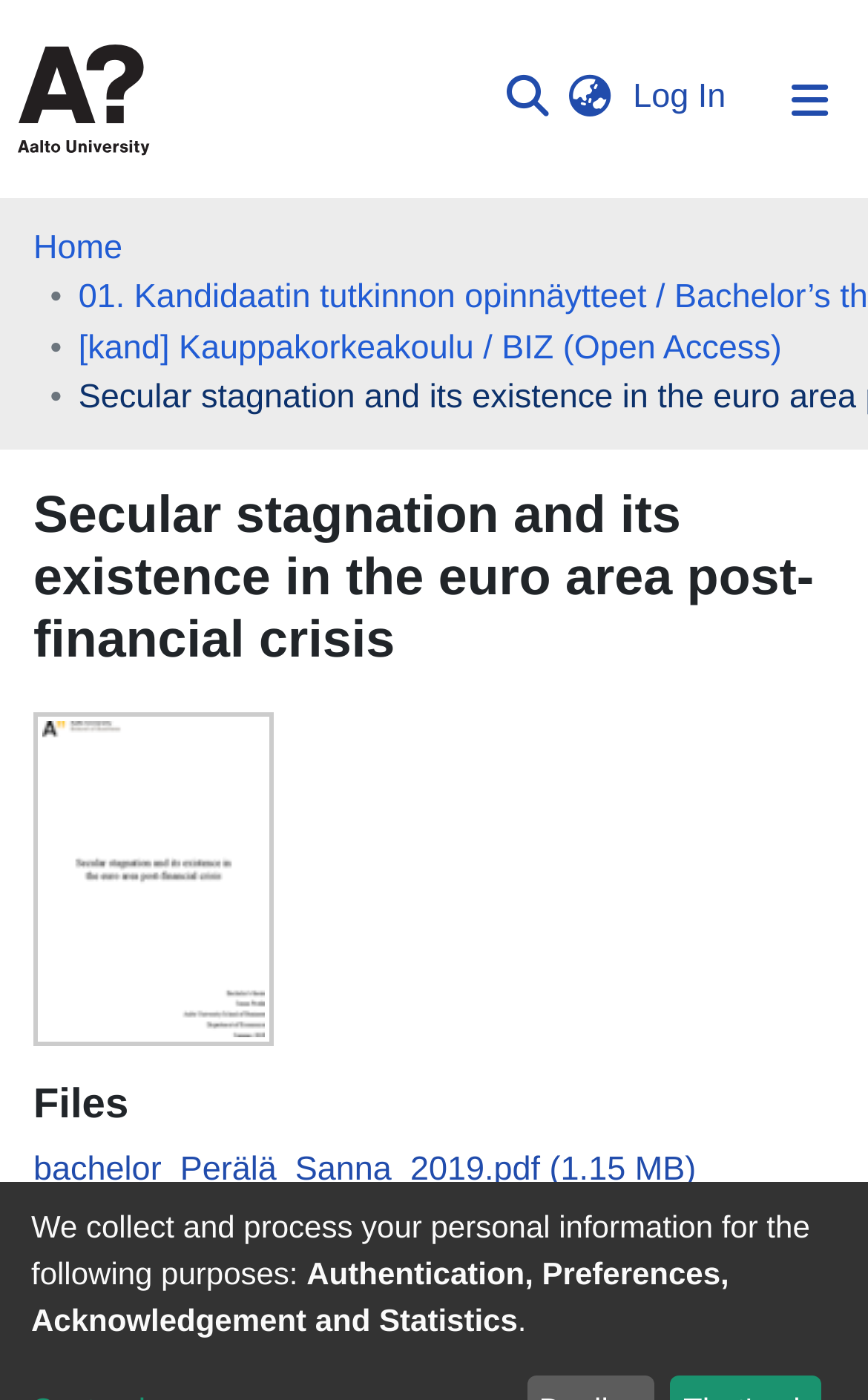Using the information in the image, give a detailed answer to the following question: What is the purpose of collecting personal information?

I read the static text at the bottom of the page, which states 'We collect and process your personal information for the following purposes:' and then lists the purposes as 'Authentication, Preferences, Acknowledgement and Statistics'.